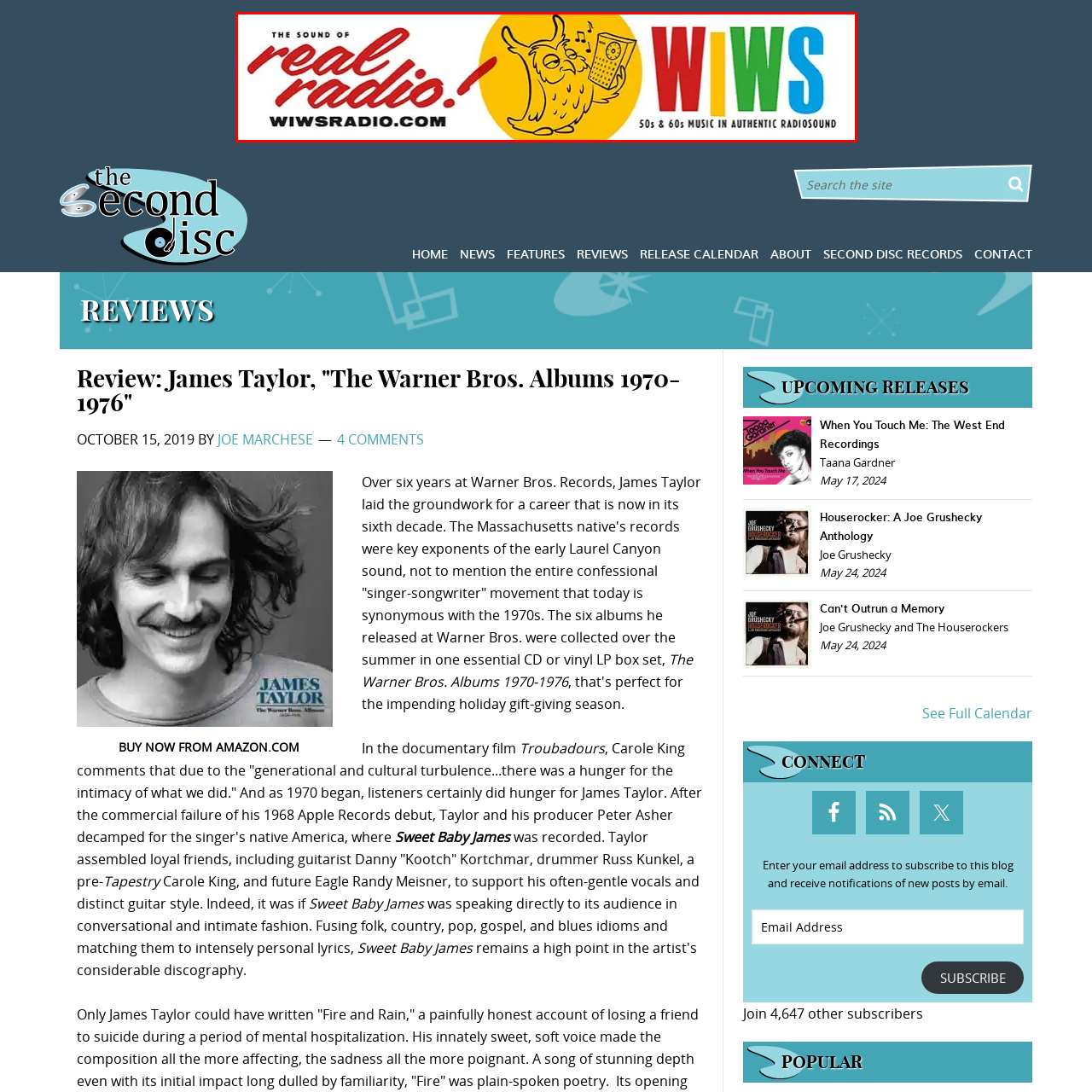What type of music does WIWS Radio focus on?
Please analyze the image within the red bounding box and respond with a detailed answer to the question.

The tagline '50s & 60s MUSIC IN AUTHENTIC RADIOSOUND' succinctly encapsulates the station's musical identity, indicating that WIWS Radio focuses on music from the 1950s and 1960s.